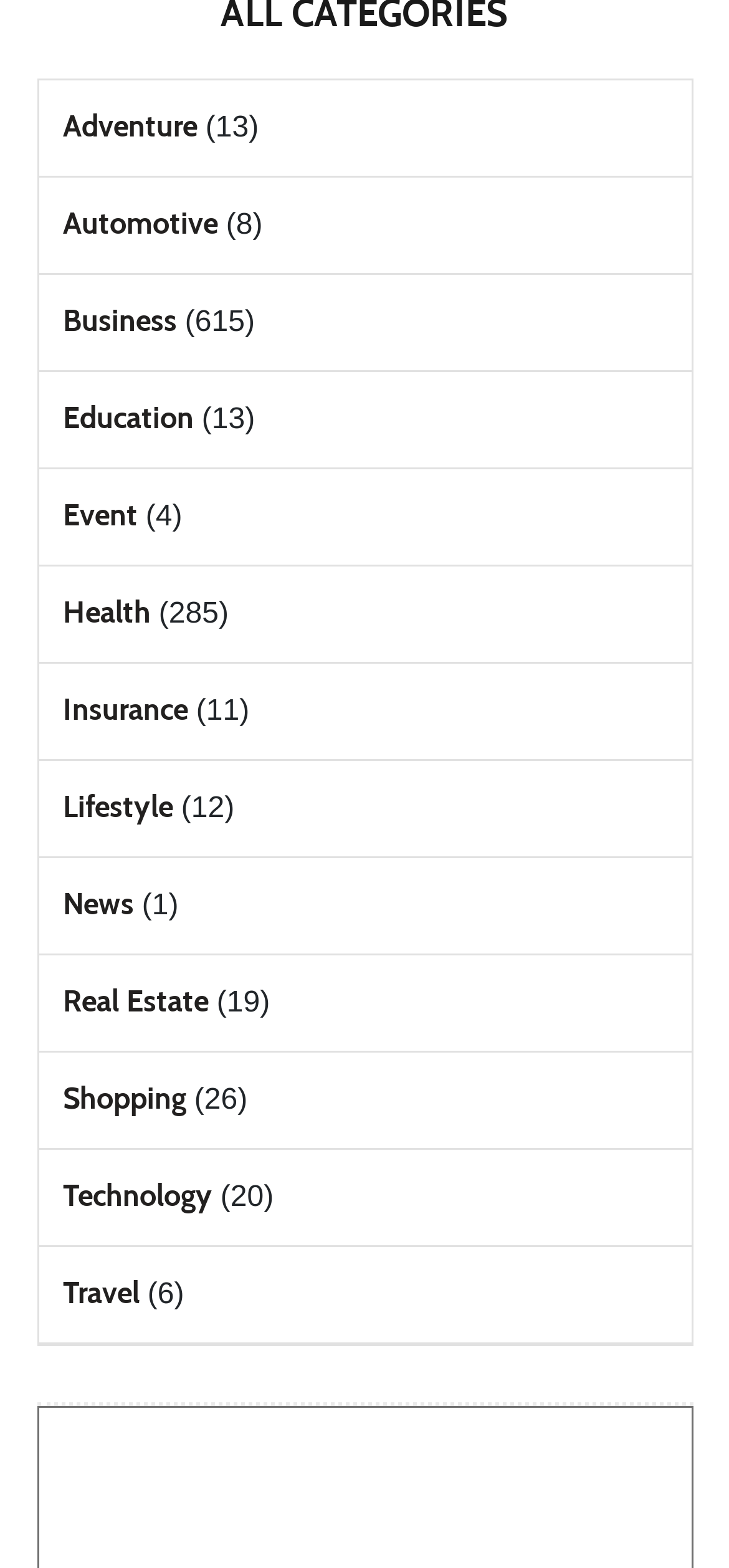Find the bounding box coordinates of the clickable area that will achieve the following instruction: "Read 'Franco’s Lose Dat Team Weight Loss Challenge'".

None